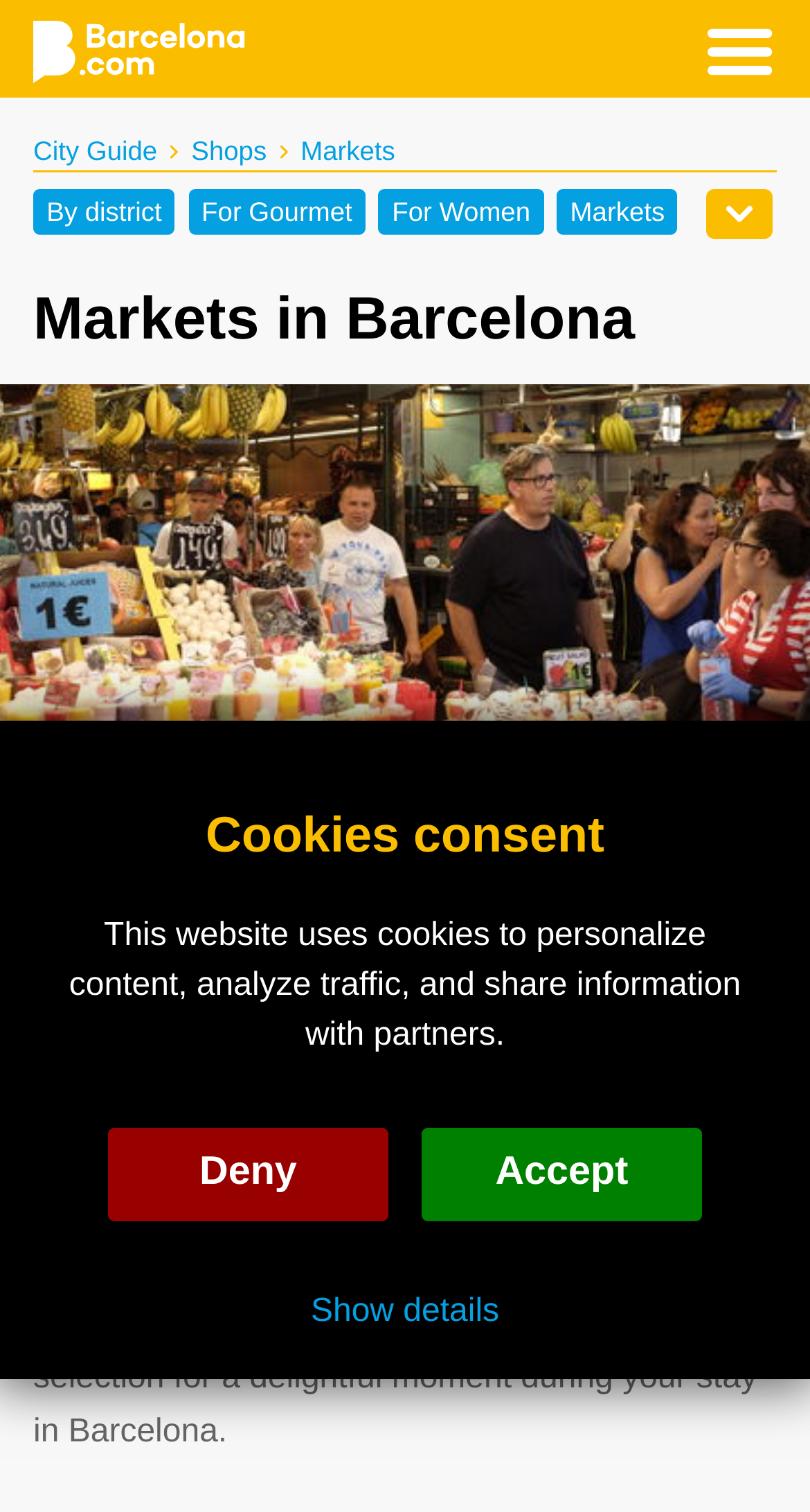Using the webpage screenshot, locate the HTML element that fits the following description and provide its bounding box: "Web Design".

None